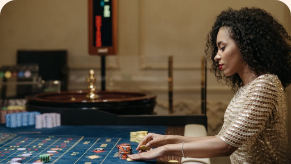Explain what is happening in the image with as much detail as possible.

A glamorous scene unfolds at a vibrant casino as a woman with curly hair dressed in a shimmering golden outfit concentrates intently on the roulette table. She is poised and focused, placing her bets amidst the colorful array of chips spread across the felt surface. The casino exudes an air of excitement and luxury, with the dealer and other players in the background contributing to the lively atmosphere. The roulette wheel awaits her next move, promising the thrill of chance and anticipation as she engages in this classic game of luck. The overall ambiance hints at an upscale environment, making this moment a captivating snapshot of the casino experience.